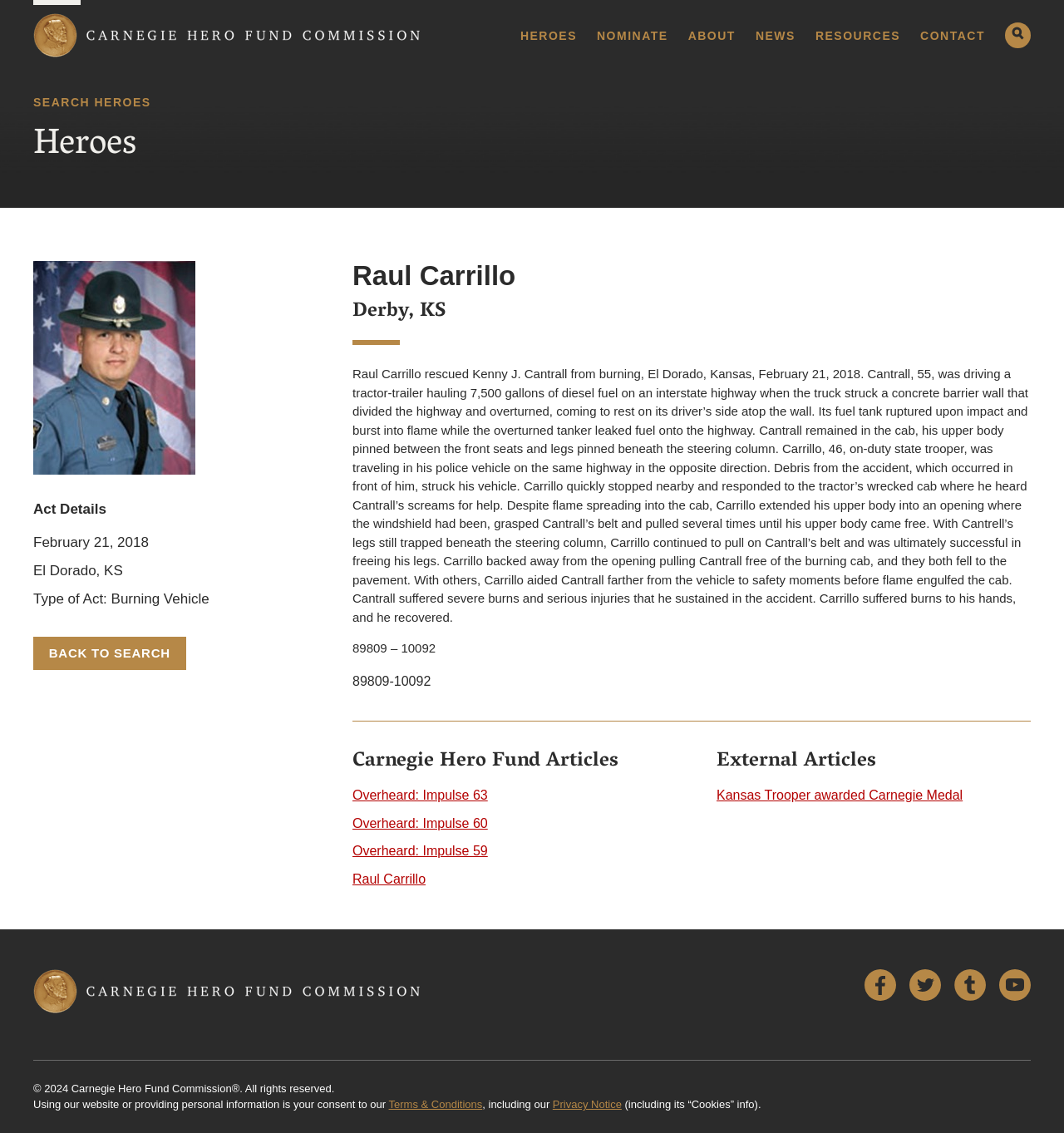Please identify the bounding box coordinates of the clickable area that will fulfill the following instruction: "Share on Facebook". The coordinates should be in the format of four float numbers between 0 and 1, i.e., [left, top, right, bottom].

[0.812, 0.856, 0.842, 0.884]